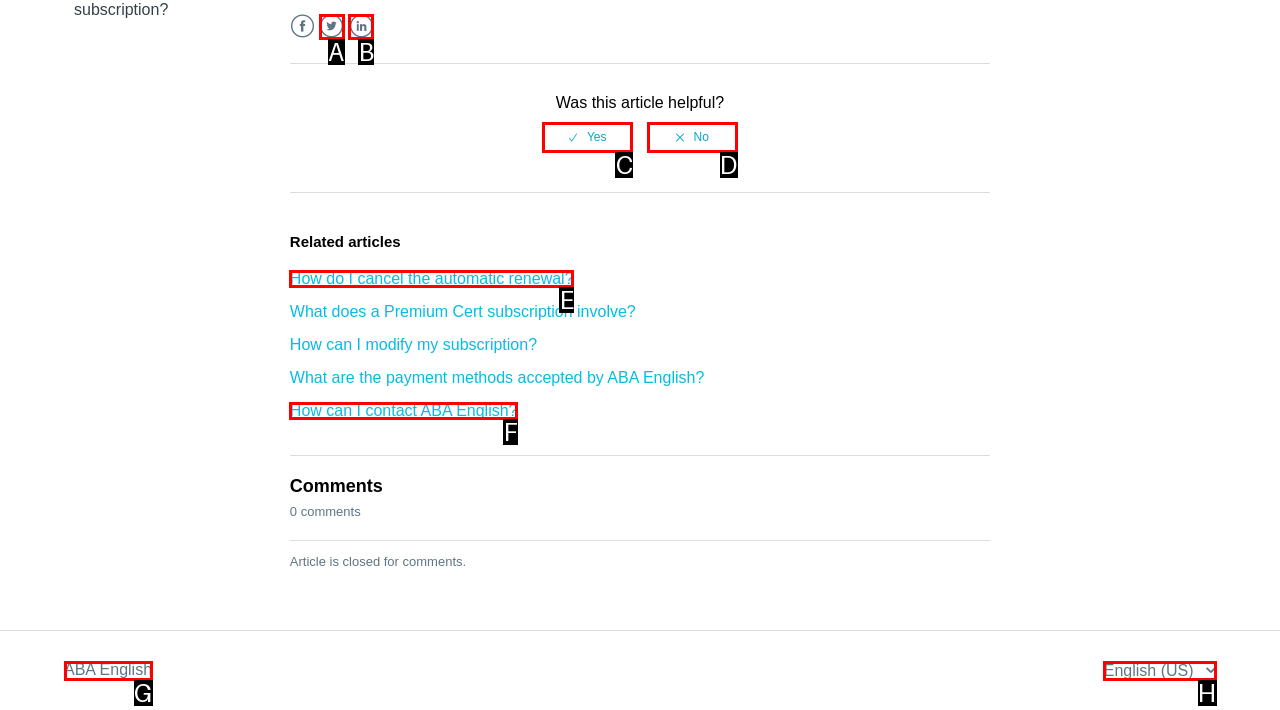From the given options, choose the HTML element that aligns with the description: Twitter. Respond with the letter of the selected element.

A